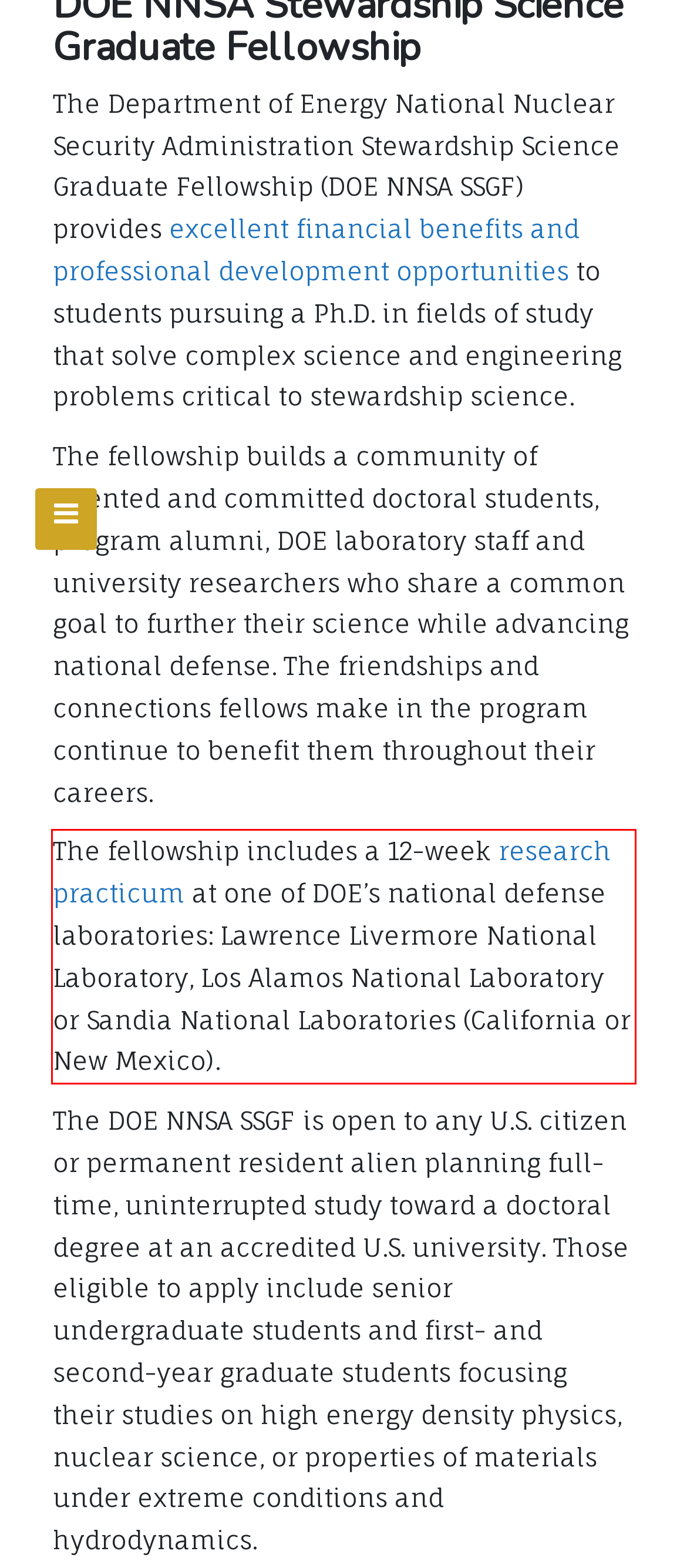View the screenshot of the webpage and identify the UI element surrounded by a red bounding box. Extract the text contained within this red bounding box.

The fellowship includes a 12-week research practicum at one of DOE’s national defense laboratories: Lawrence Livermore National Laboratory, Los Alamos National Laboratory or Sandia National Laboratories (California or New Mexico).